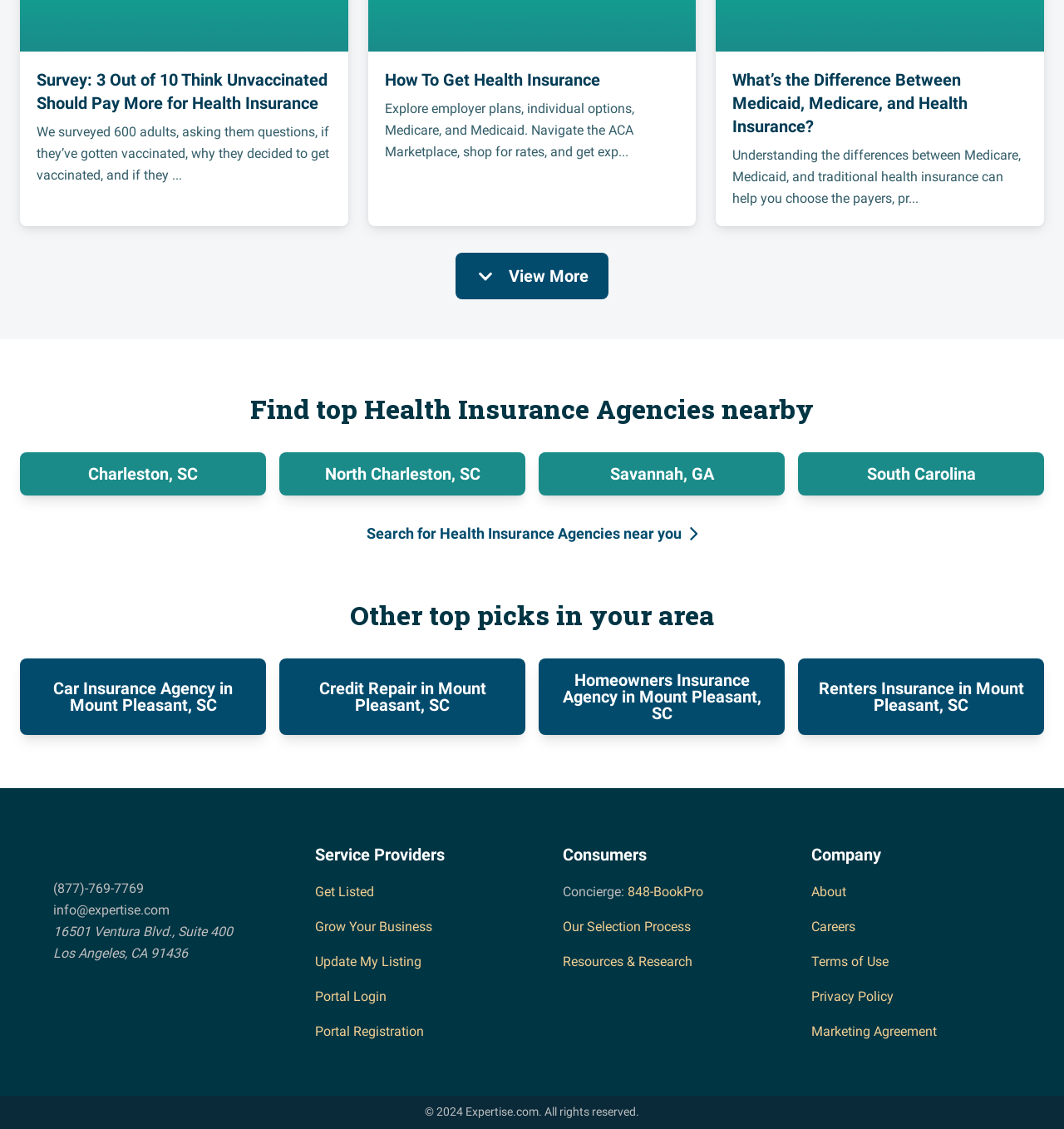Can you identify the bounding box coordinates of the clickable region needed to carry out this instruction: 'View more survey results'? The coordinates should be four float numbers within the range of 0 to 1, stated as [left, top, right, bottom].

[0.428, 0.224, 0.572, 0.265]